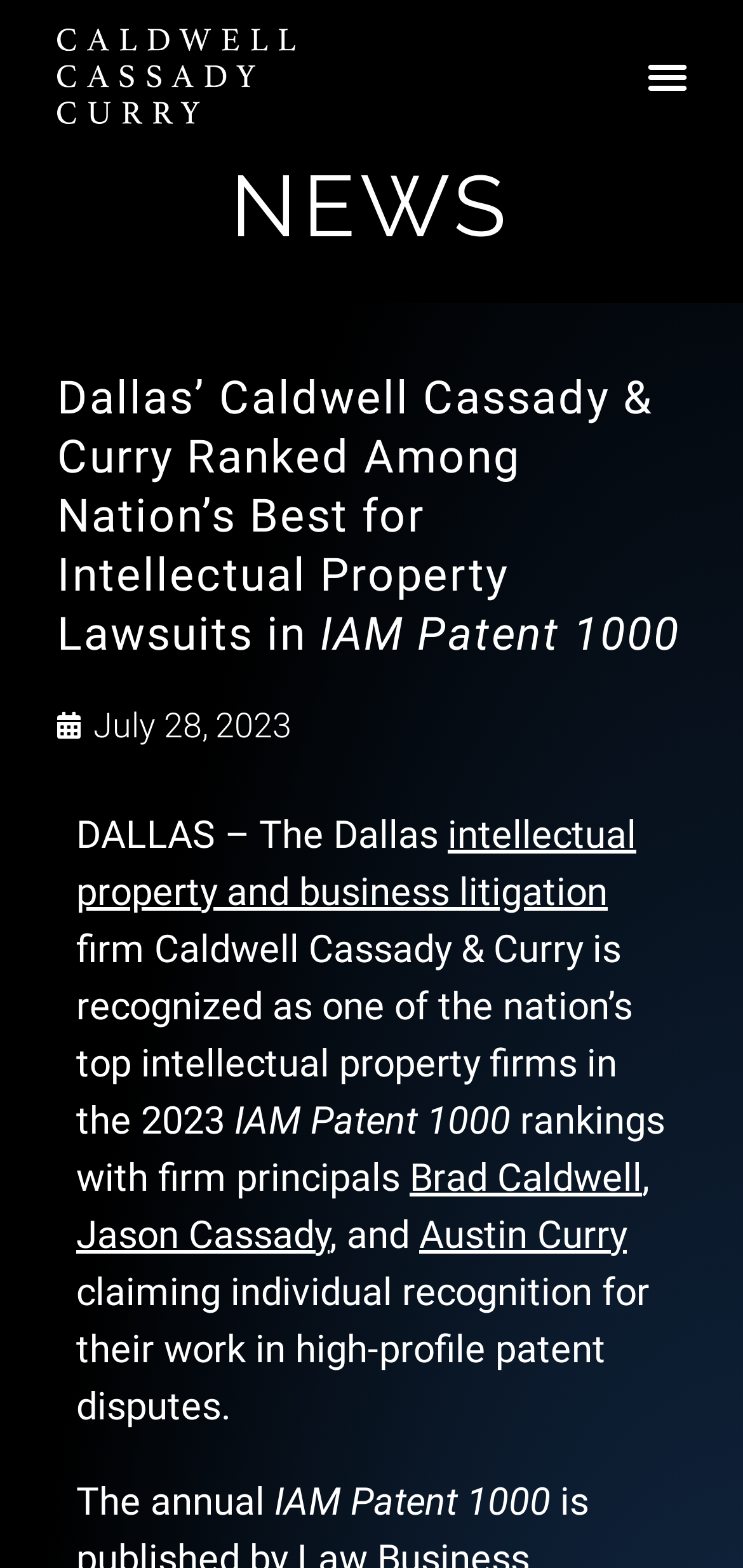Identify the headline of the webpage and generate its text content.

Dallas’ Caldwell Cassady & Curry Ranked Among Nation’s Best for Intellectual Property Lawsuits in IAM Patent 1000